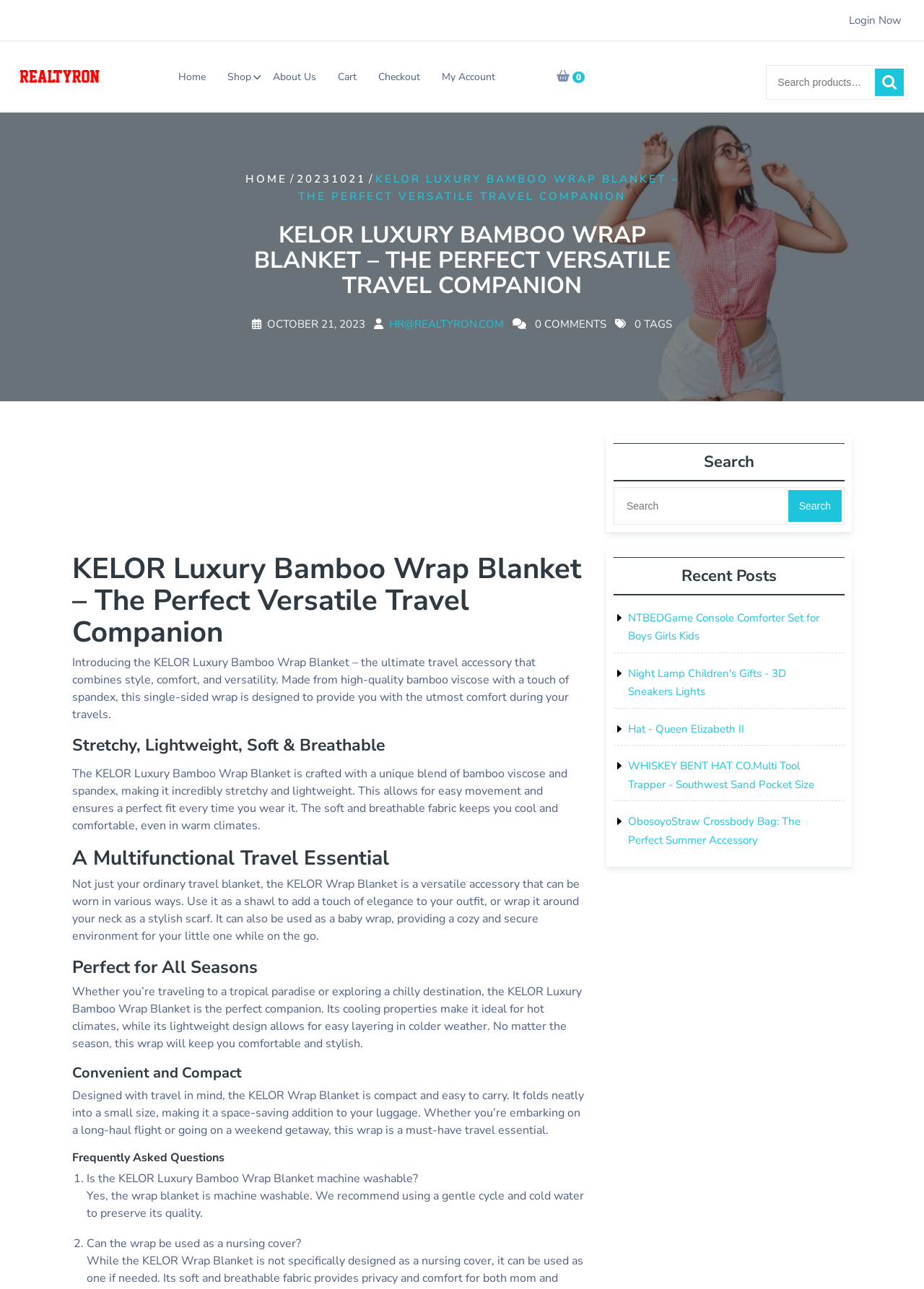Please find and report the bounding box coordinates of the element to click in order to perform the following action: "Click on the 'Login Now' link". The coordinates should be expressed as four float numbers between 0 and 1, in the format [left, top, right, bottom].

[0.919, 0.01, 0.976, 0.021]